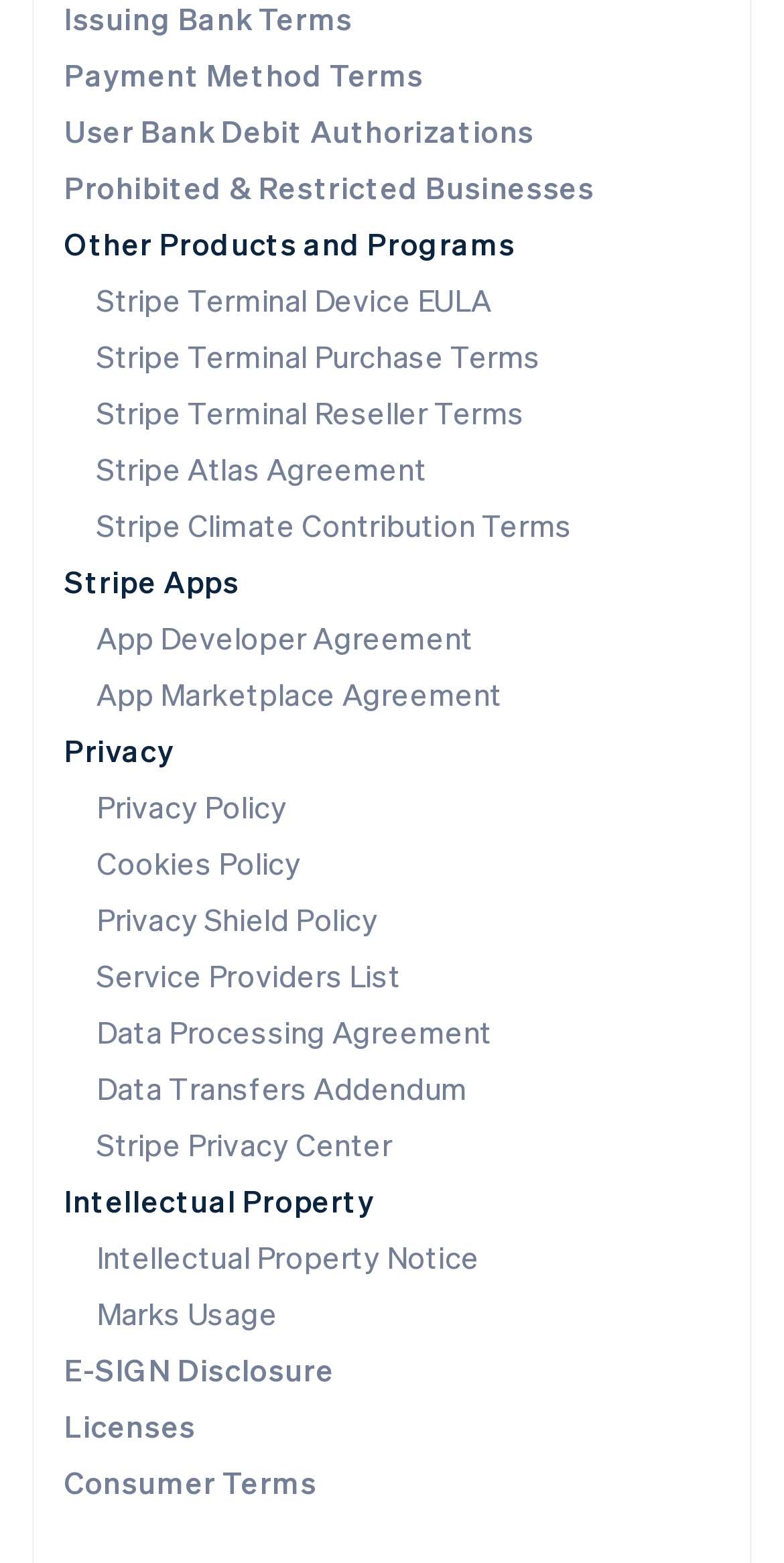What type of information is provided in the 'Stripe Climate Contribution Terms'?
Examine the screenshot and reply with a single word or phrase.

Environmental